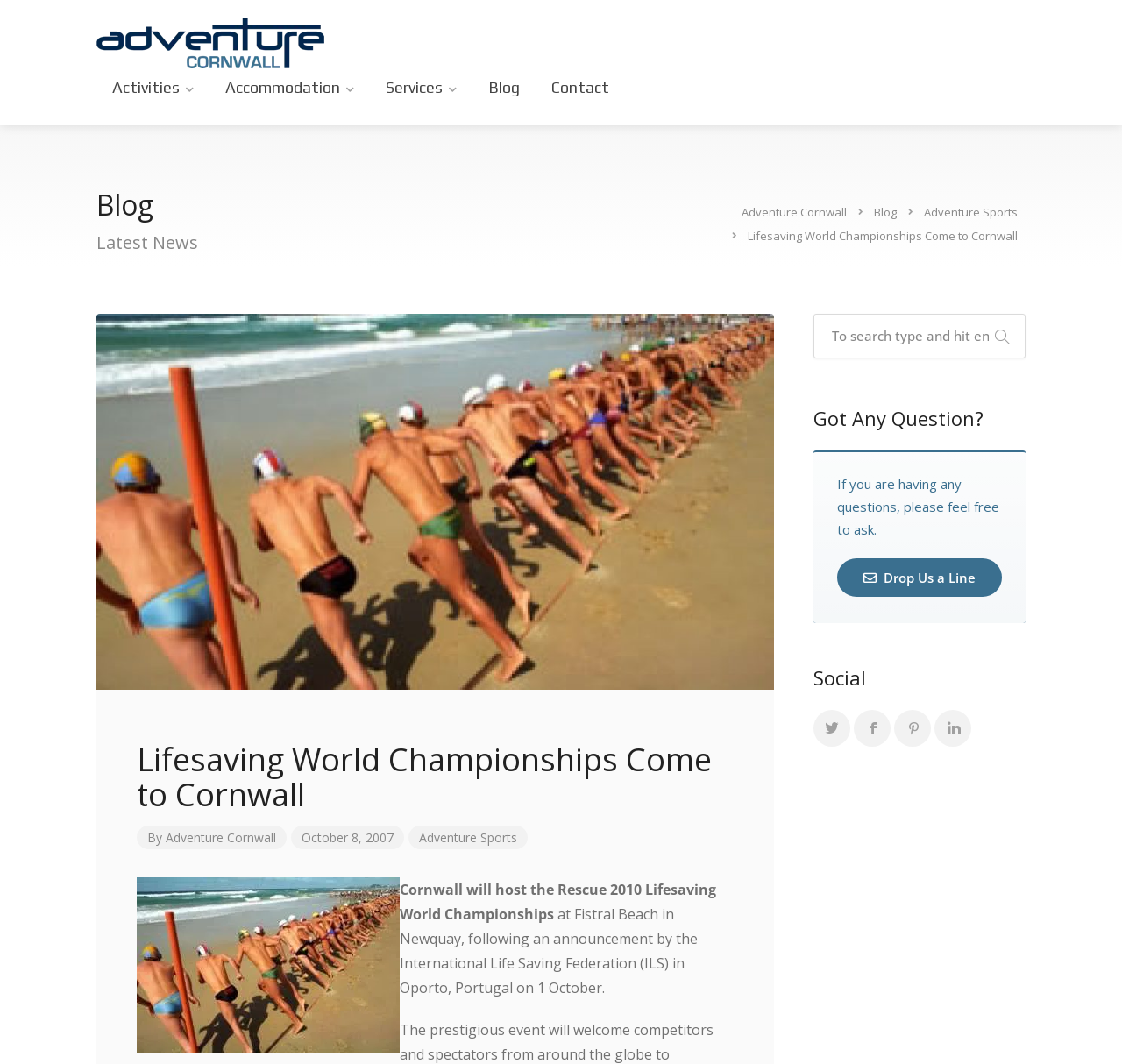Pinpoint the bounding box coordinates of the clickable area needed to execute the instruction: "Contact us". The coordinates should be specified as four float numbers between 0 and 1, i.e., [left, top, right, bottom].

[0.48, 0.068, 0.555, 0.099]